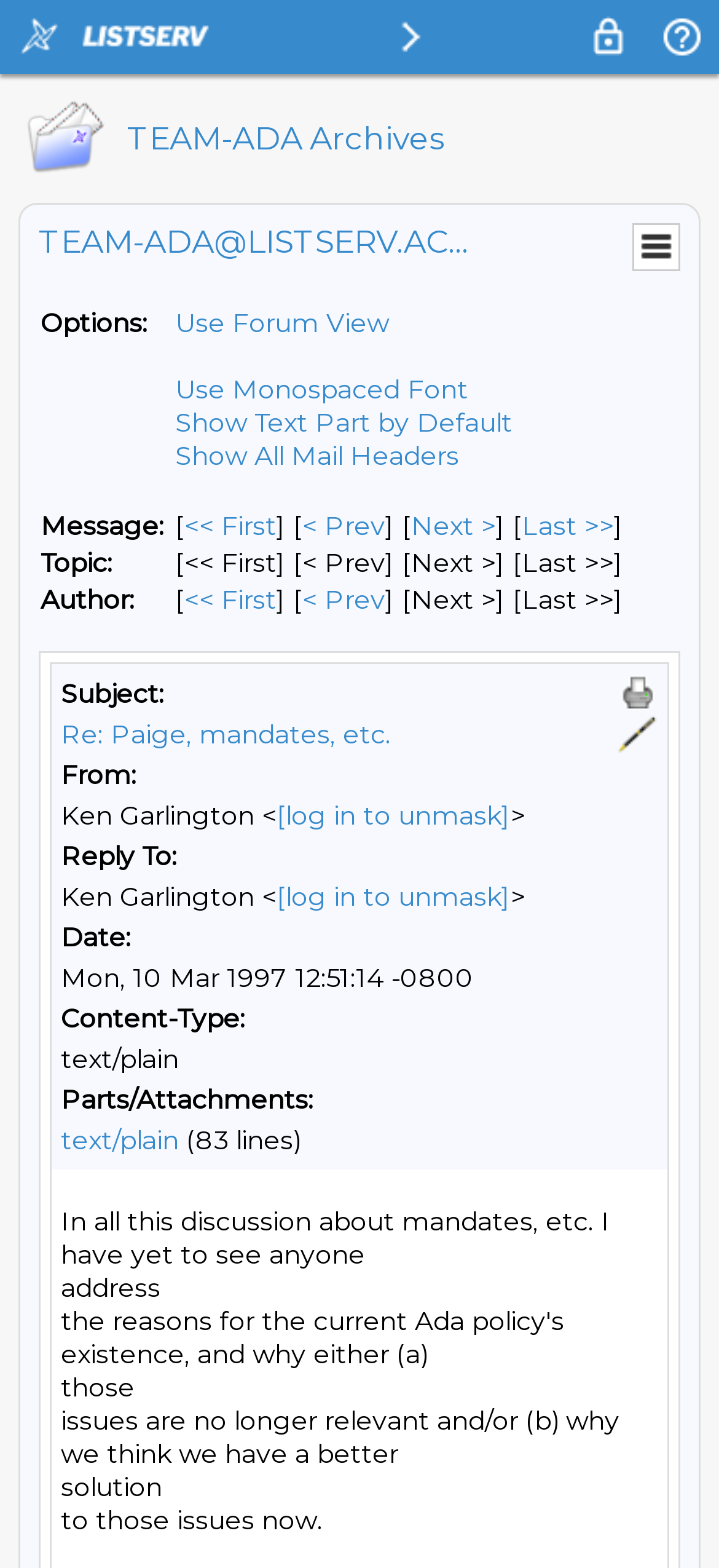Locate the bounding box coordinates of the item that should be clicked to fulfill the instruction: "Select the 'Use Forum View' option".

[0.244, 0.195, 0.541, 0.216]